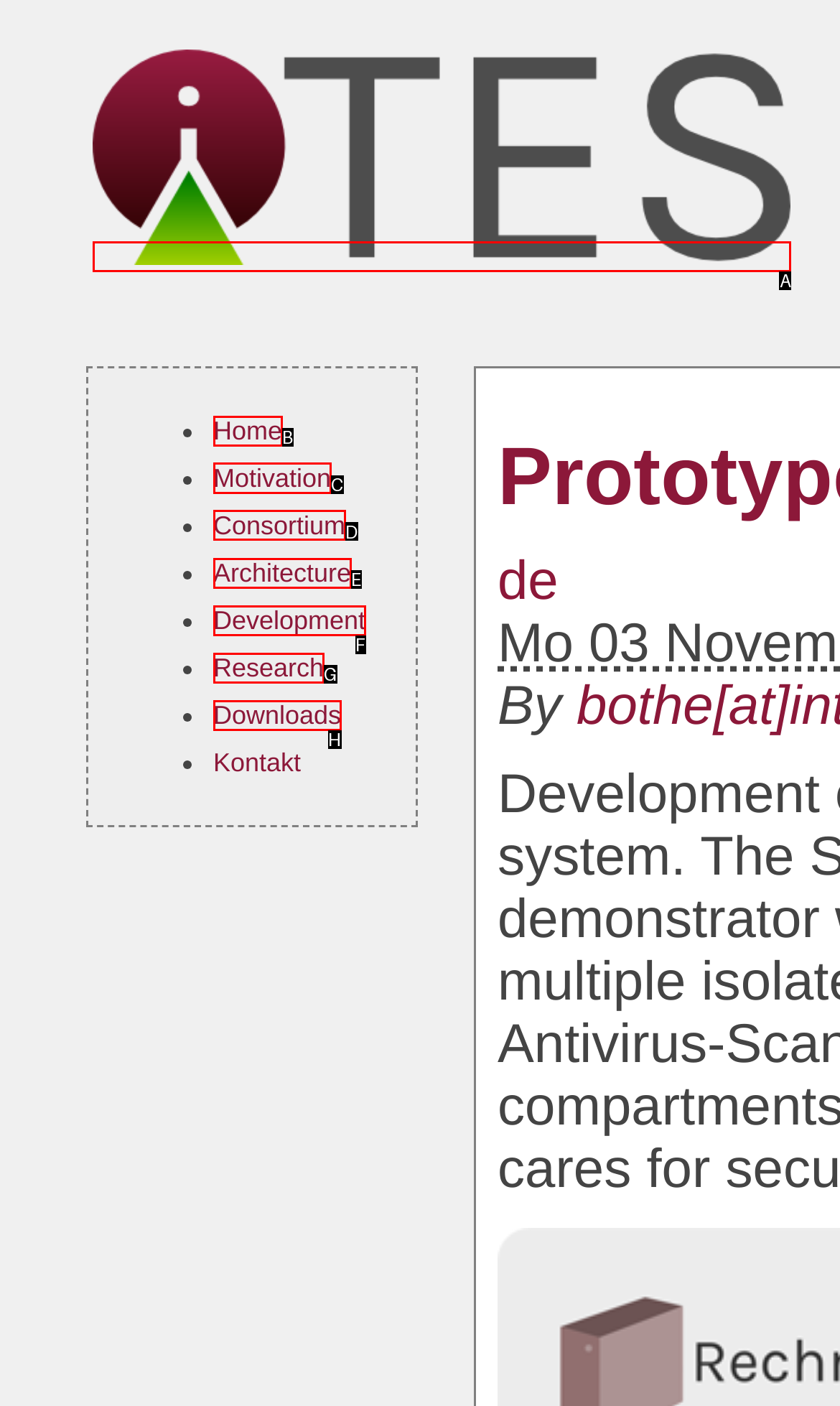Which UI element corresponds to this description: Consortium
Reply with the letter of the correct option.

D